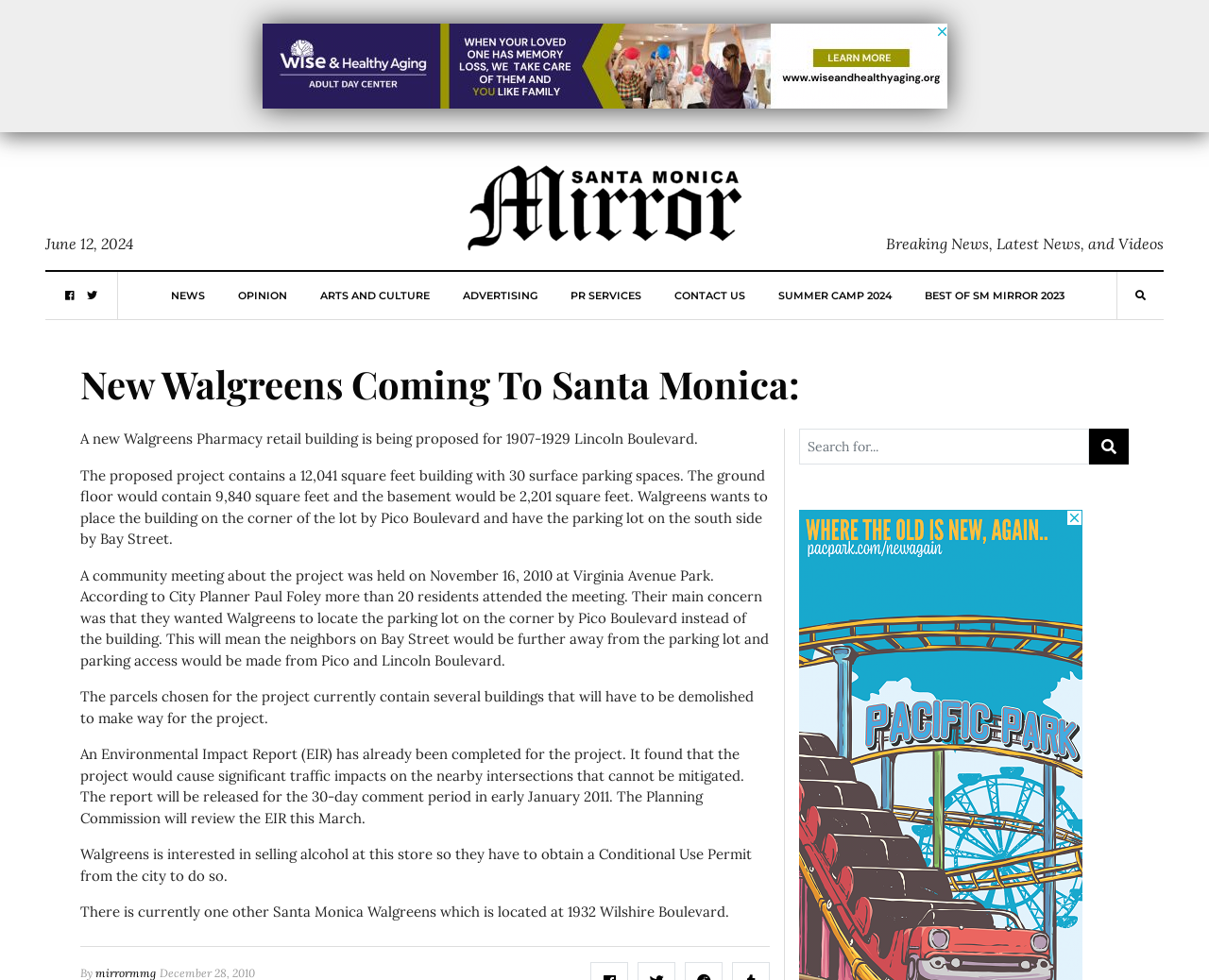What is the proposed Walgreens building size?
Please respond to the question with as much detail as possible.

According to the article, the proposed project contains a 12,041 square feet building with 30 surface parking spaces. This information is mentioned in the second paragraph of the article.